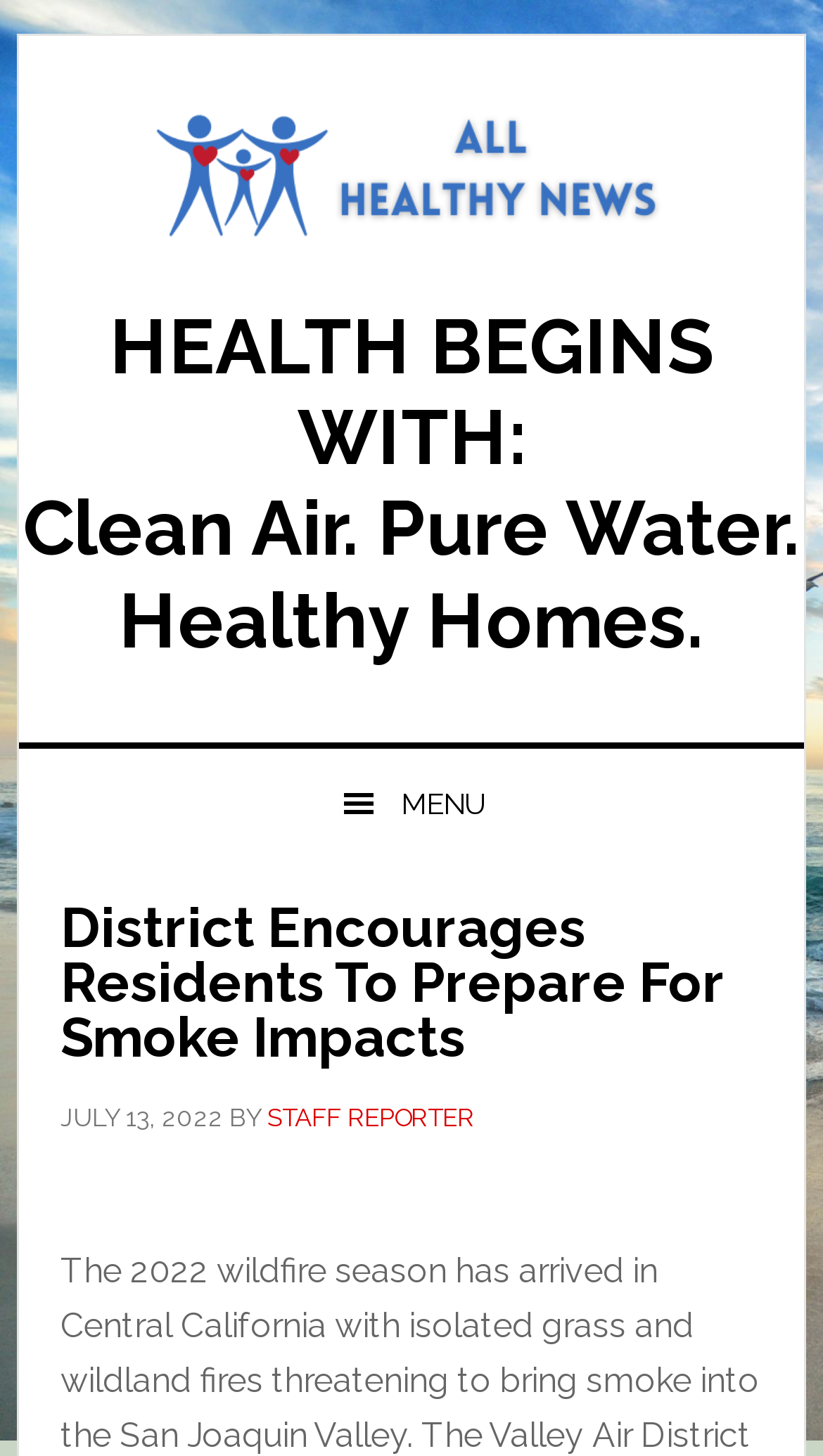What is the main topic of the webpage?
Please answer using one word or phrase, based on the screenshot.

HEALTH